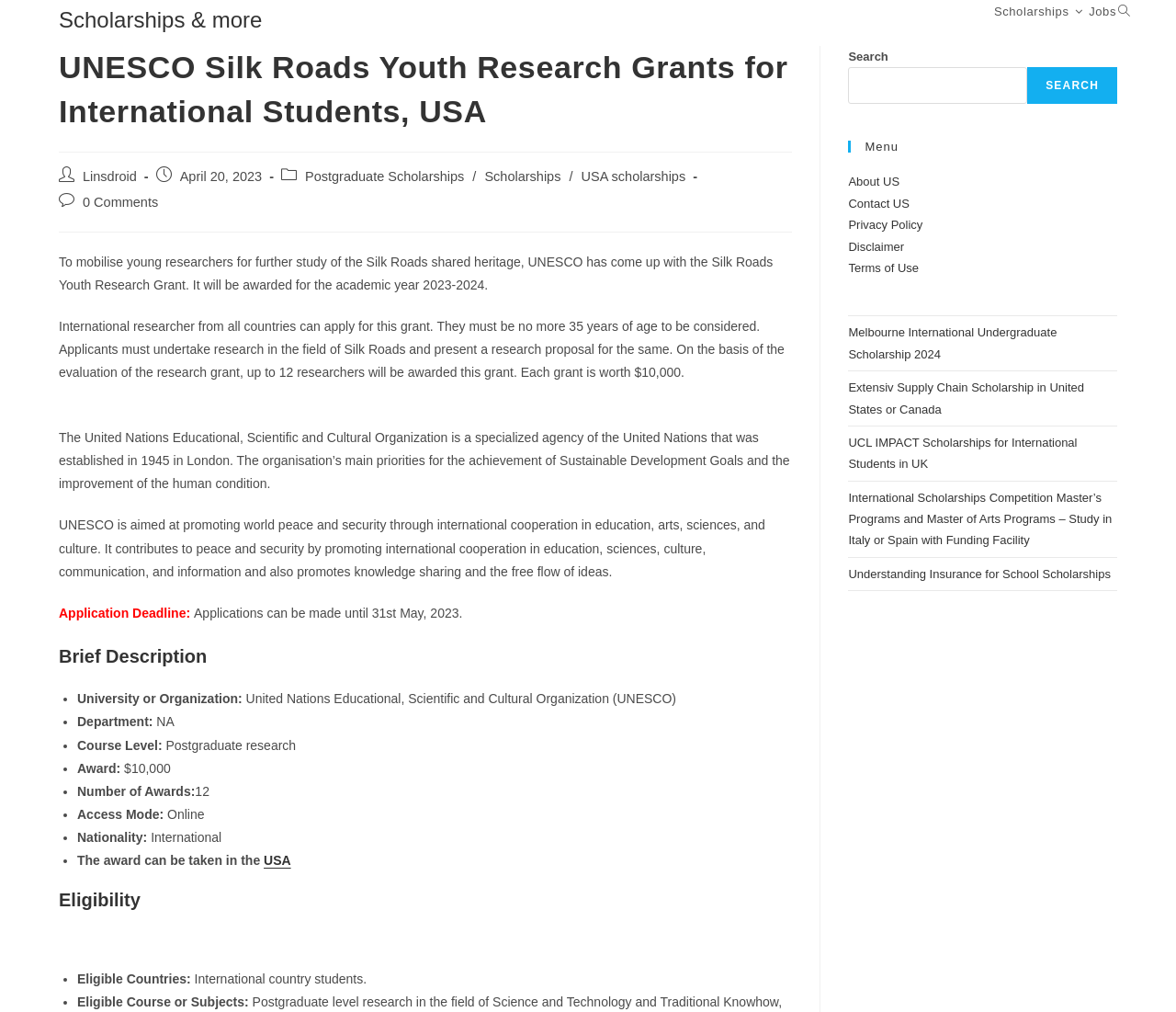What is the age limit for applicants of the UNESCO Silk Roads Youth Research Grant?
Look at the image and provide a detailed response to the question.

The answer can be found in the main content section, where it is stated that applicants must be no more than 35 years of age to be considered.